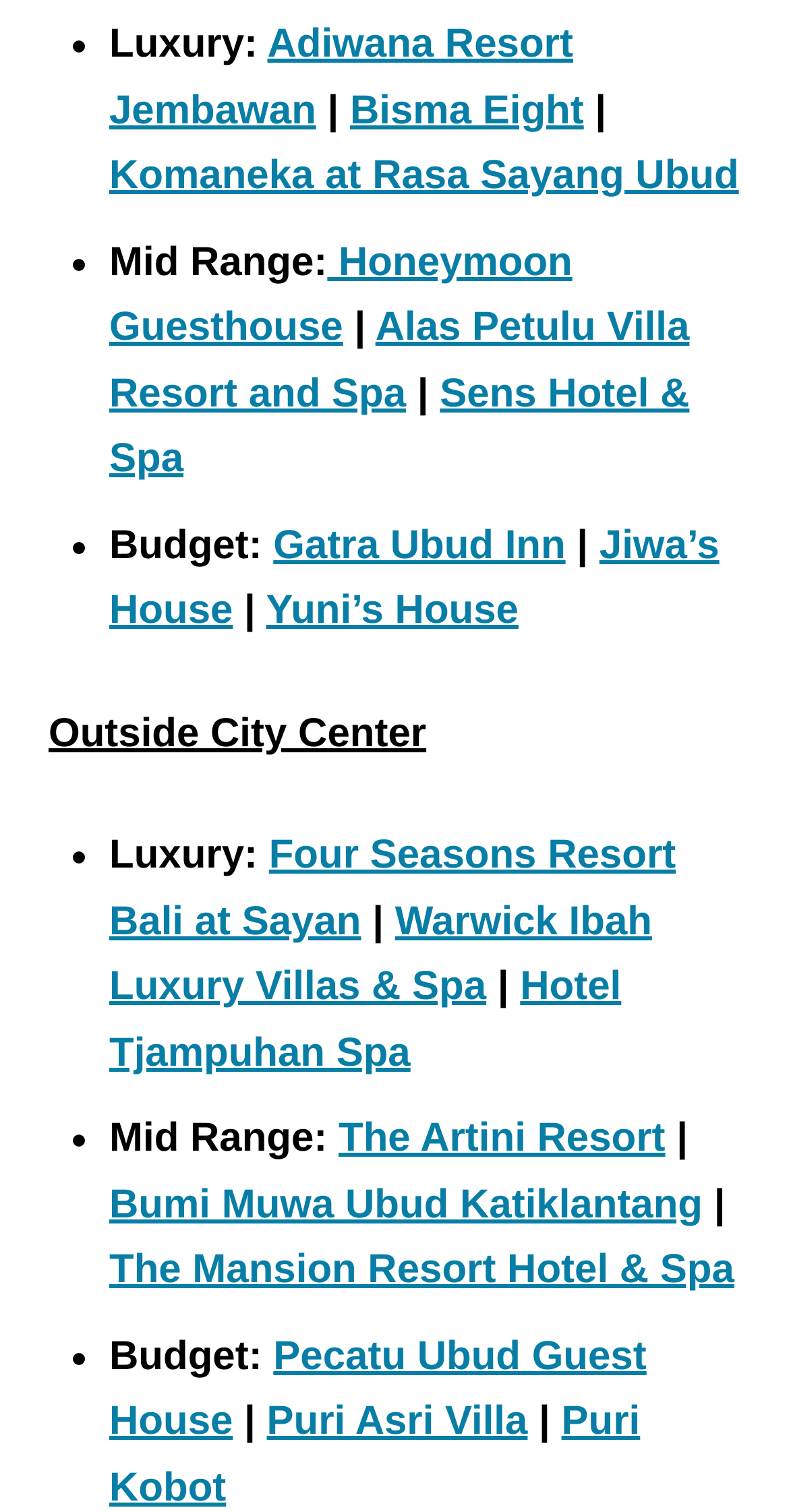Determine the bounding box coordinates of the UI element described below. Use the format (top-left x, top-left y, bottom-right x, bottom-right y) with floating point numbers between 0 and 1: Jiwa’s House

[0.138, 0.346, 0.912, 0.419]